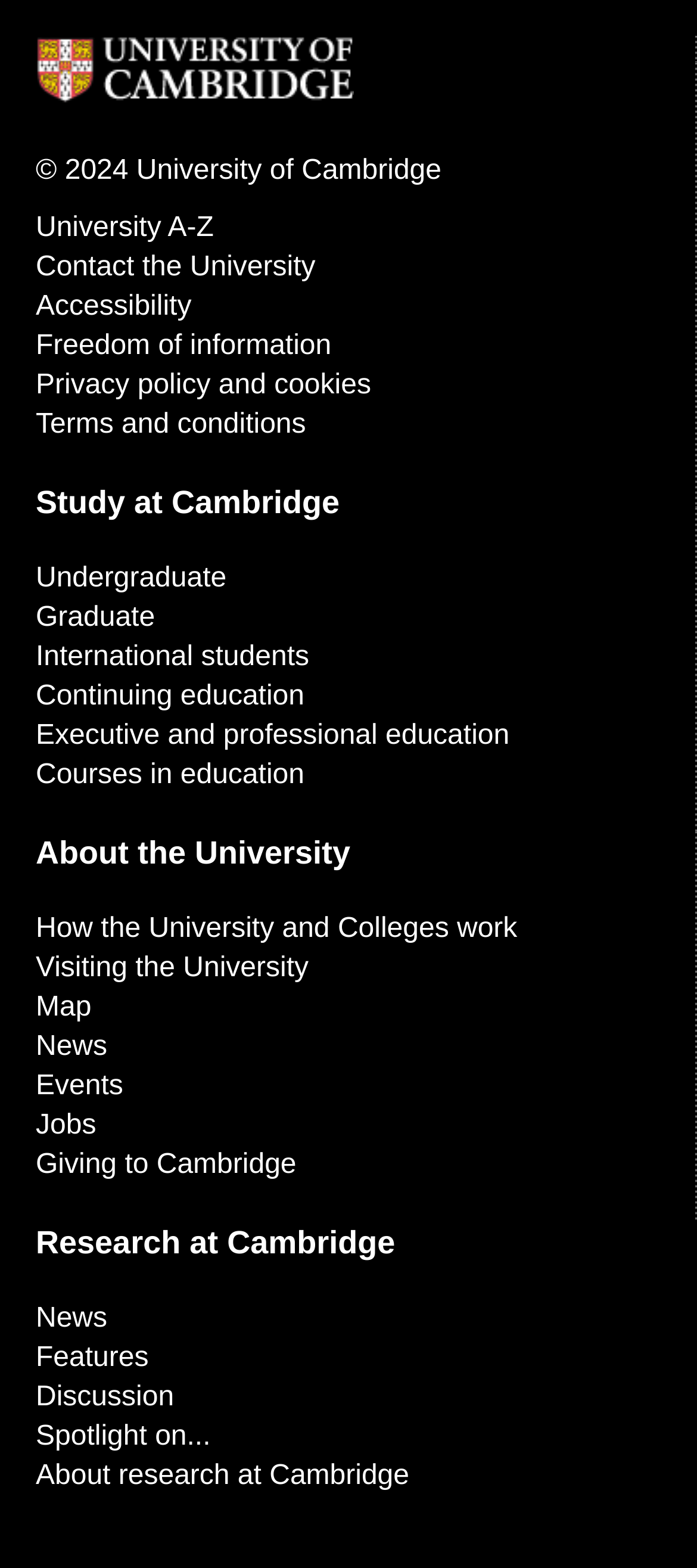What type of research is conducted at Cambridge?
Could you give a comprehensive explanation in response to this question?

The 'Research at Cambridge' section provides links to various research topics, including news, features, and discussion, which suggests that various types of research are conducted at Cambridge.